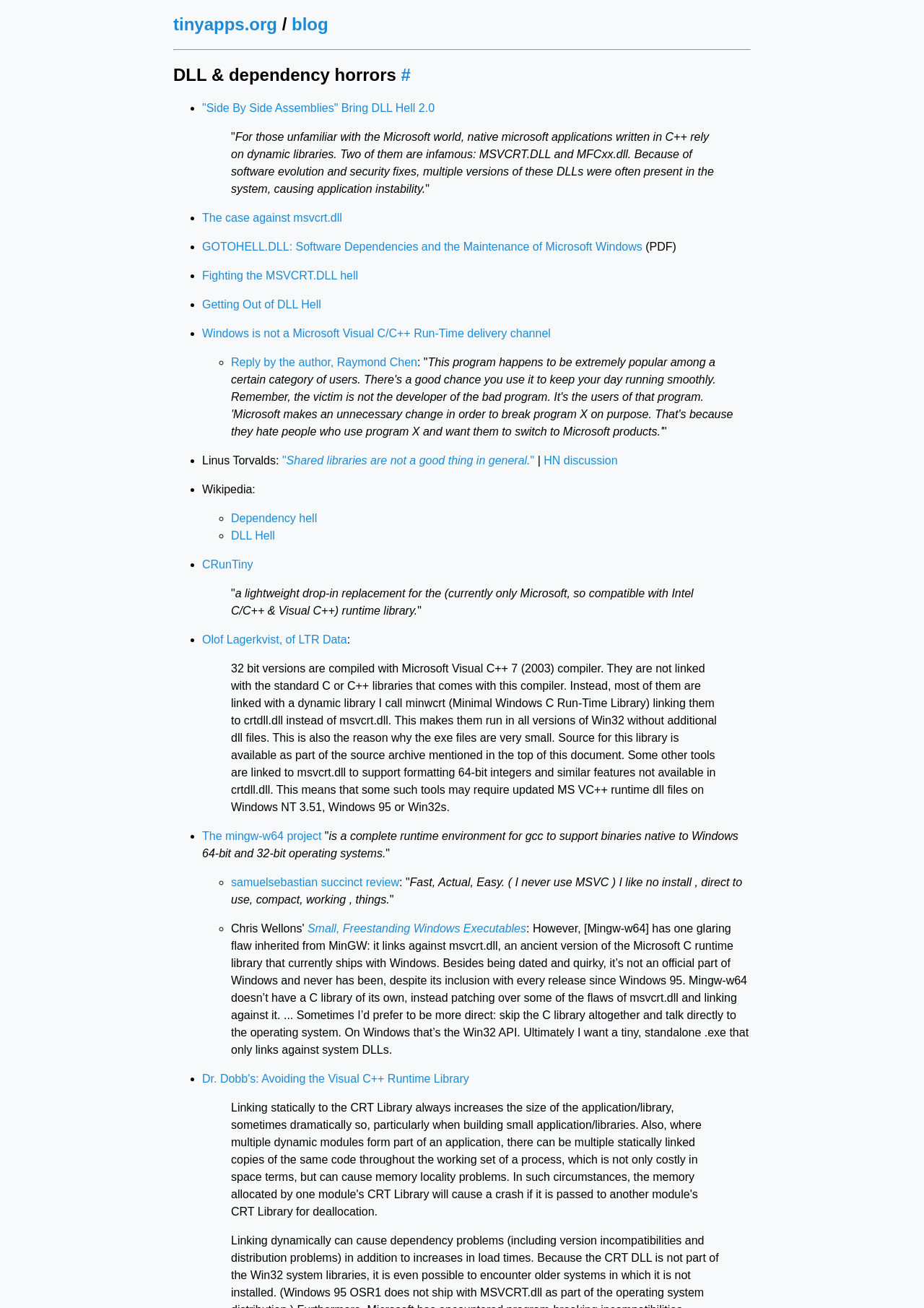Generate a comprehensive description of the webpage content.

The webpage is about DLL and dependency horrors, with a focus on the issues related to Microsoft Visual C++ runtime libraries. At the top, there is a navigation bar with links to "tinyapps.org" and "blog". Below the navigation bar, there is a horizontal separator line. 

The main content of the webpage is divided into sections, each with a list marker (• or ◦) followed by a link or a blockquote. The first section has a heading "DLL & dependency horrors" with a link to "#". 

The subsequent sections discuss various topics related to DLL hell, including "Side By Side Assemblies" and the problems with MSVCRT.DLL and MFCxx.dll. There are links to articles and discussions on the topic, including a blockquote with a detailed explanation of the issues. 

Further down, there are sections discussing the case against MSVCRT.DLL, GOTOHELL.DLL, and Fighting the MSVCRT.DLL hell. There are also links to PDF files and discussions on the topic. 

The webpage also quotes Linus Torvalds, who expresses his dislike for shared libraries. Additionally, there are sections discussing Wikipedia's take on dependency hell and DLL hell. 

Towards the bottom, there are sections discussing CRunTiny, a lightweight drop-in replacement for the Microsoft runtime library, and Olof Lagerkvist's work on creating 32-bit versions of tools that can run on all versions of Win32 without additional DLL files. 

The final sections discuss the mingw-w64 project, a complete runtime environment for gcc to support binaries native to Windows 64-bit and 32-bit operating systems, and Small, Freestanding Windows Executables, which discusses the limitations of mingw-w64 and the desire to create tiny, standalone executables that only link against system DLLs.